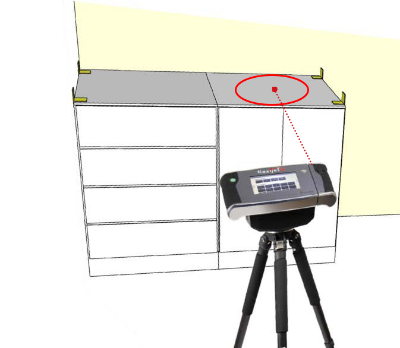What is the purpose of the red circle?
Provide a detailed answer to the question, using the image to inform your response.

The red circle on the countertop surface marks a specific spot where the Flexijet device is pointed, indicating the area being measured.